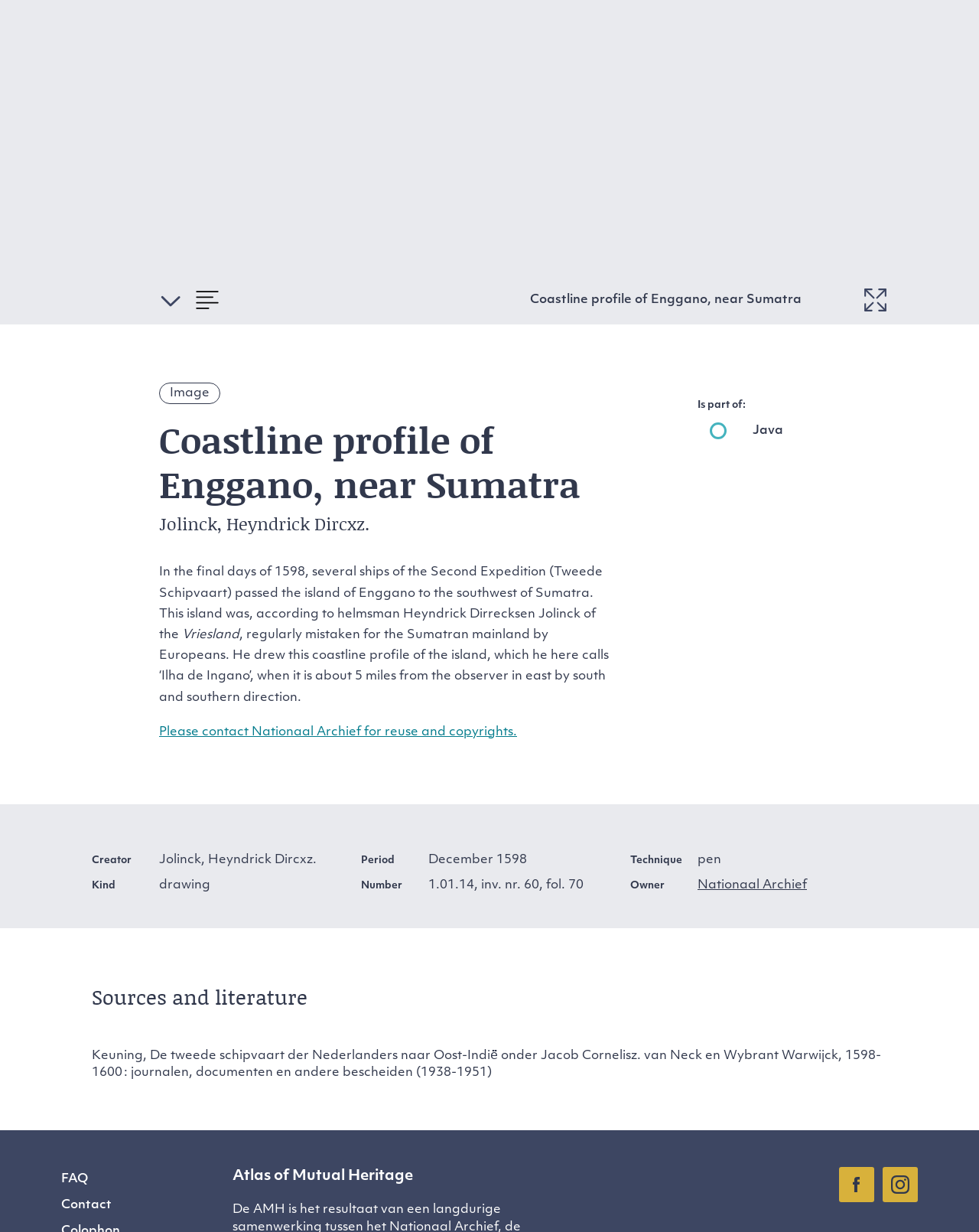Provide the bounding box coordinates for the UI element described in this sentence: "Java". The coordinates should be four float values between 0 and 1, i.e., [left, top, right, bottom].

[0.712, 0.343, 0.906, 0.357]